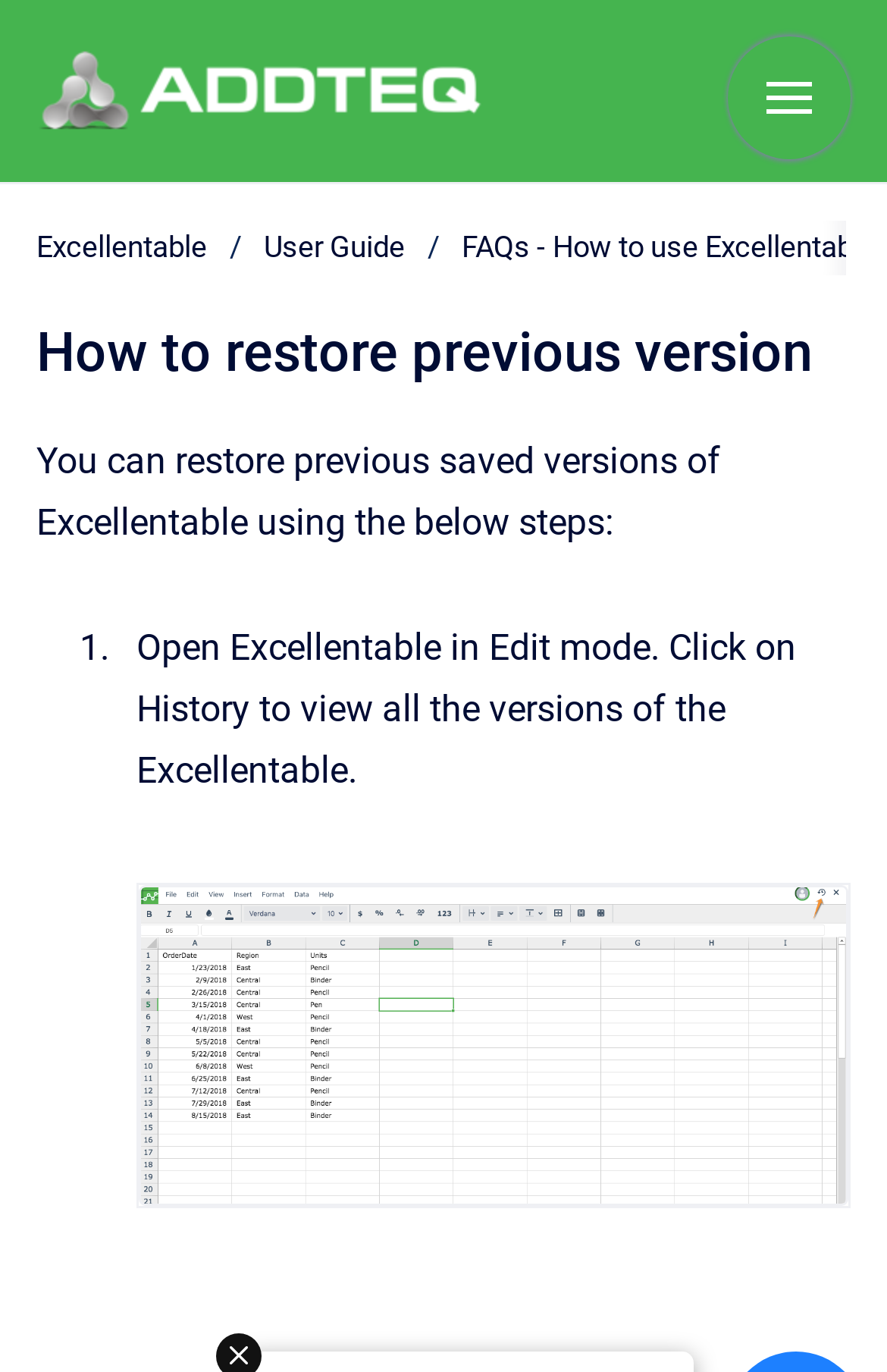Can the navigation be hidden or shown?
Refer to the image and provide a concise answer in one word or phrase.

Yes